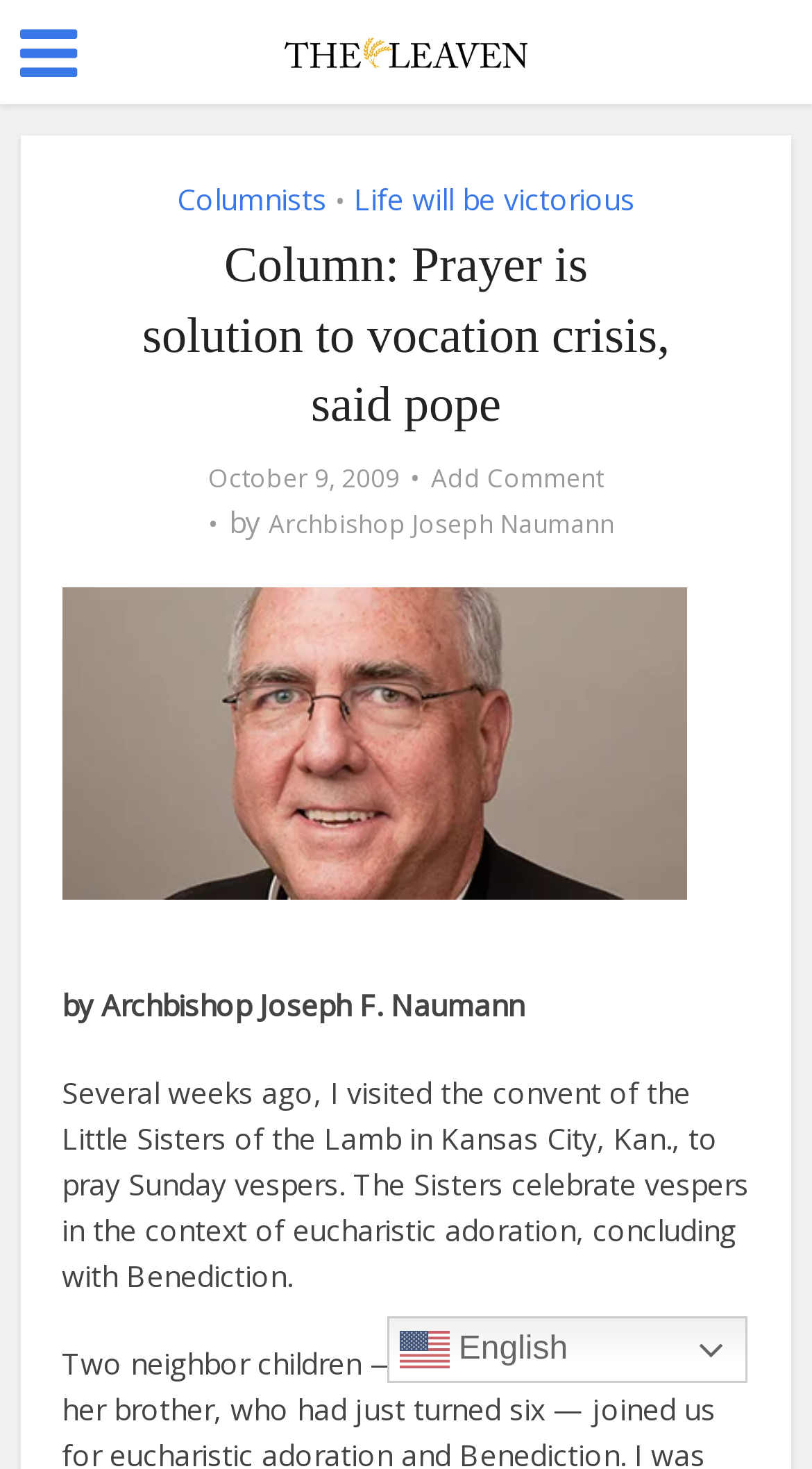Please determine the primary heading and provide its text.

Column: Prayer is solution to vocation crisis, said pope